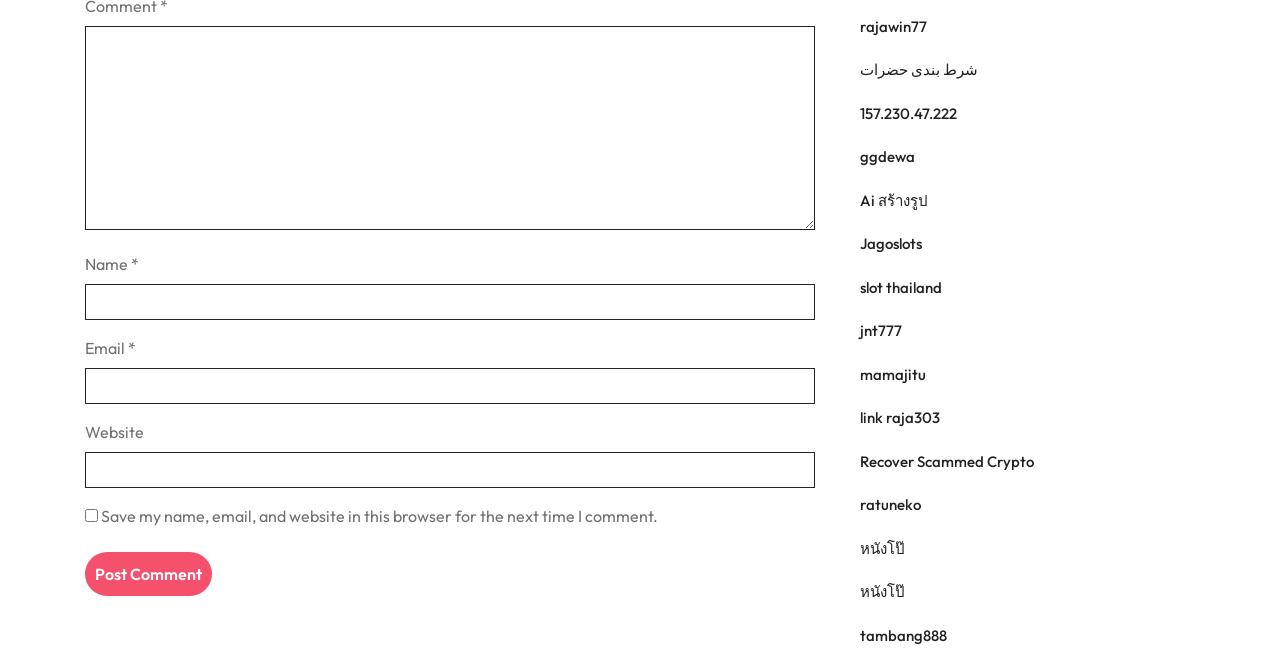Point out the bounding box coordinates of the section to click in order to follow this instruction: "Enter a comment".

[0.066, 0.04, 0.637, 0.348]